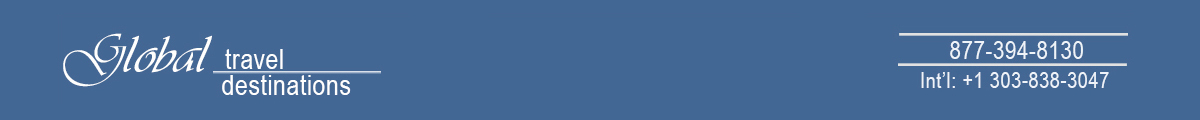Answer the question using only a single word or phrase: 
How many customer service contact numbers are provided?

two